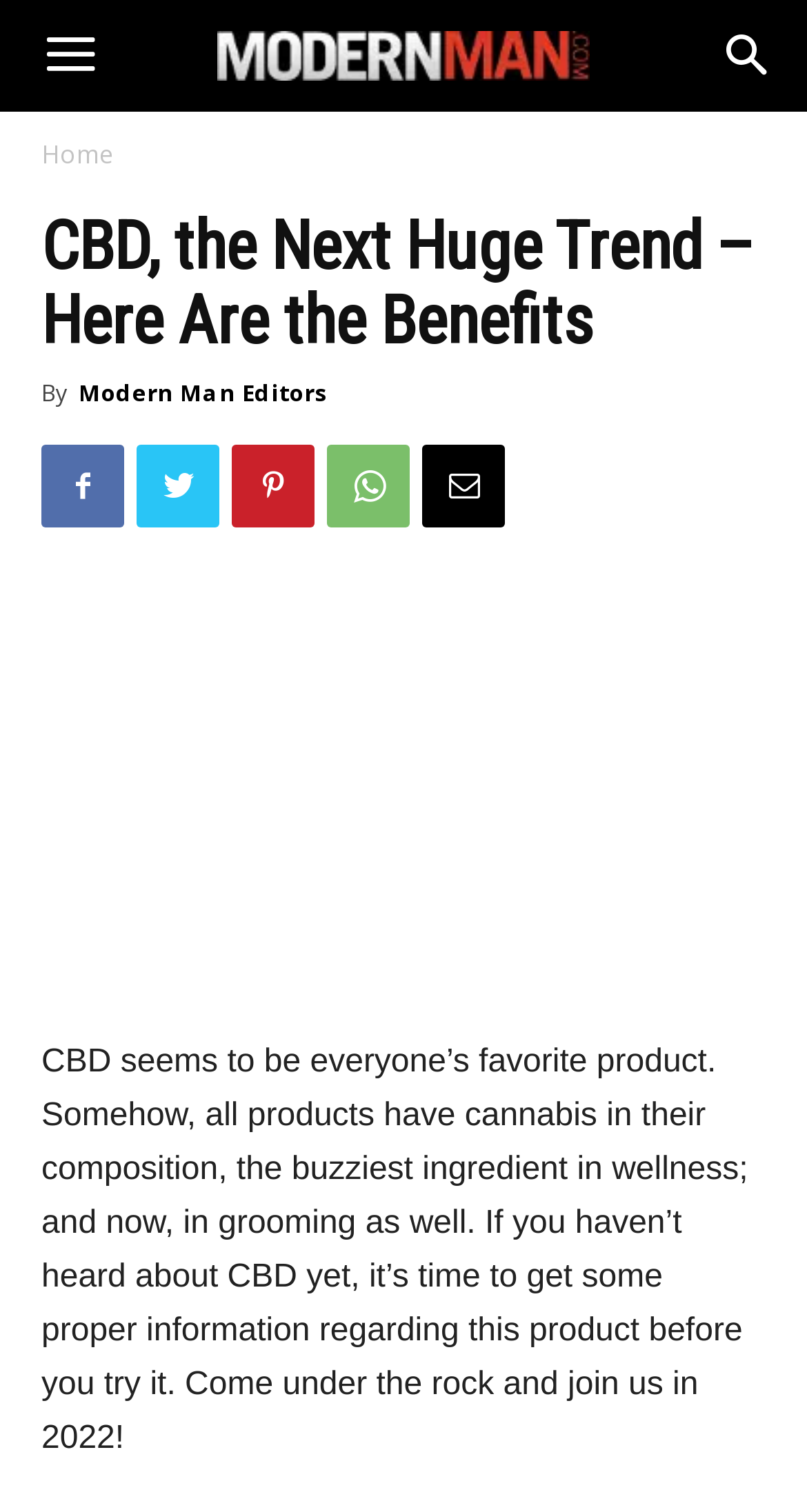Generate the text content of the main headline of the webpage.

CBD, the Next Huge Trend – Here Are the Benefits